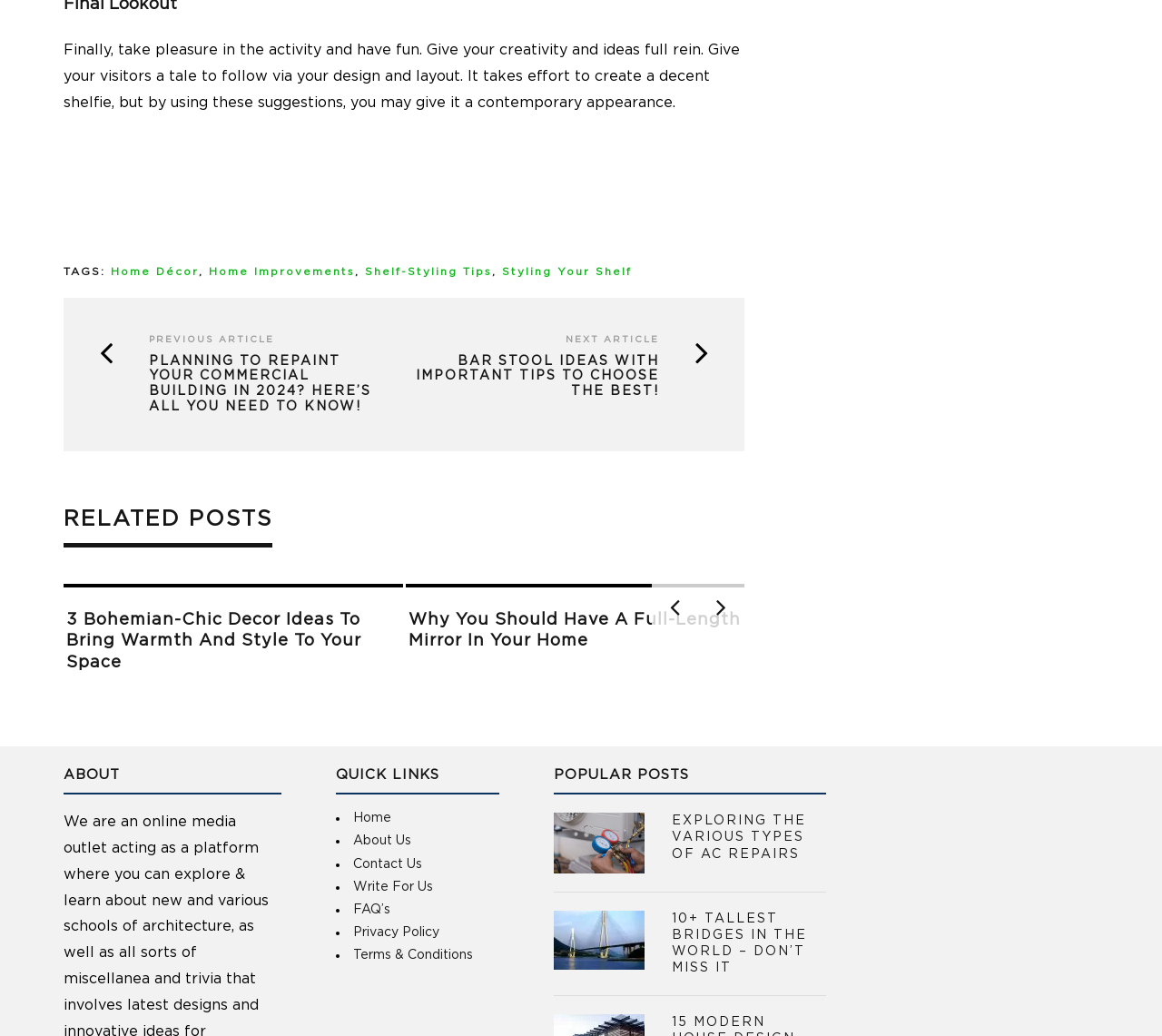Provide the bounding box coordinates of the UI element this sentence describes: "alt="Various Types of AC Repairs"".

[0.477, 0.785, 0.555, 0.843]